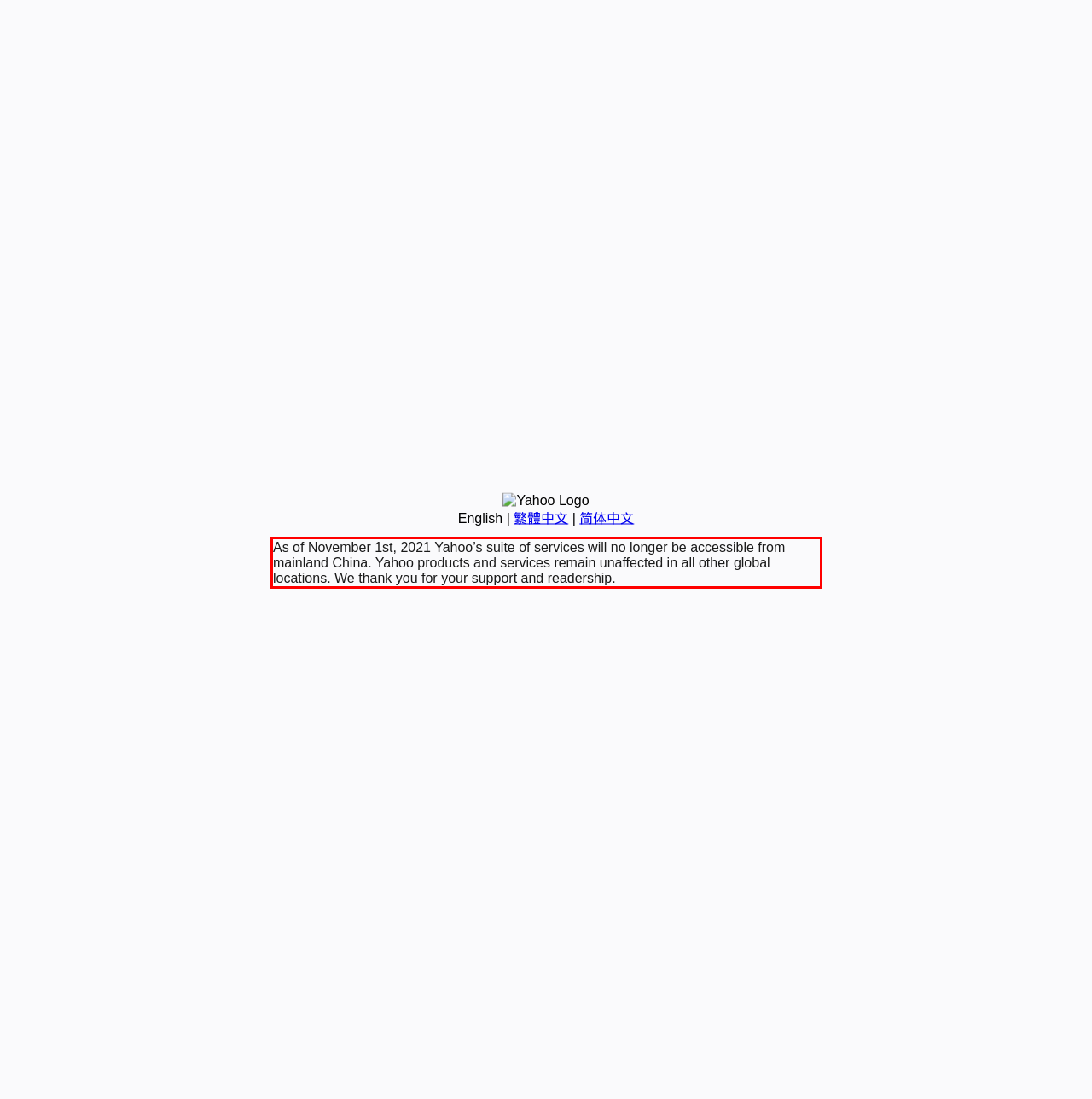The screenshot you have been given contains a UI element surrounded by a red rectangle. Use OCR to read and extract the text inside this red rectangle.

As of November 1st, 2021 Yahoo’s suite of services will no longer be accessible from mainland China. Yahoo products and services remain unaffected in all other global locations. We thank you for your support and readership.